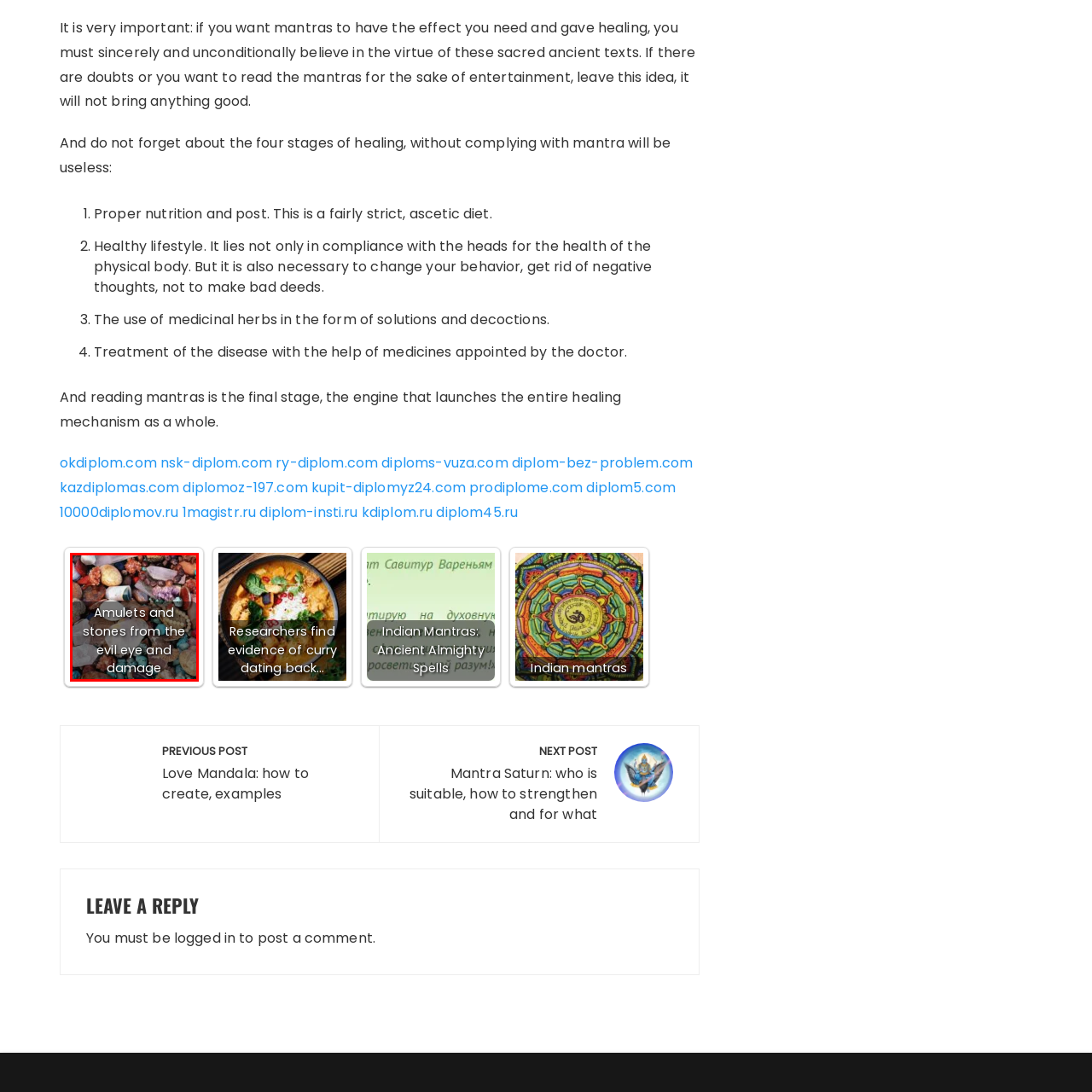What is the significance of the colorful stones?
Focus on the area marked by the red bounding box and respond to the question with as much detail as possible.

The colorful stones are intricately arranged and symbolize ancient traditions and beliefs in their ability to provide spiritual and physical healing, emphasizing their significance in rituals and personal protection.